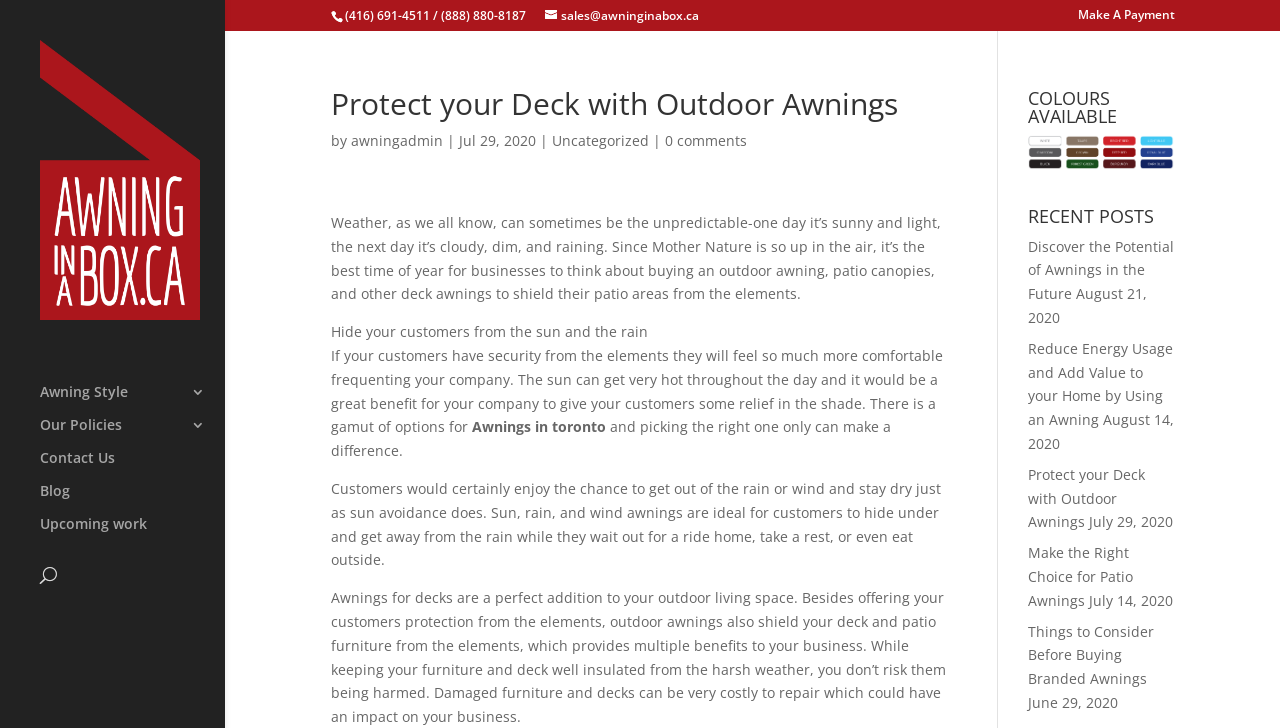Find the bounding box coordinates of the clickable area that will achieve the following instruction: "Read the UNIVERSITY NEWS".

None